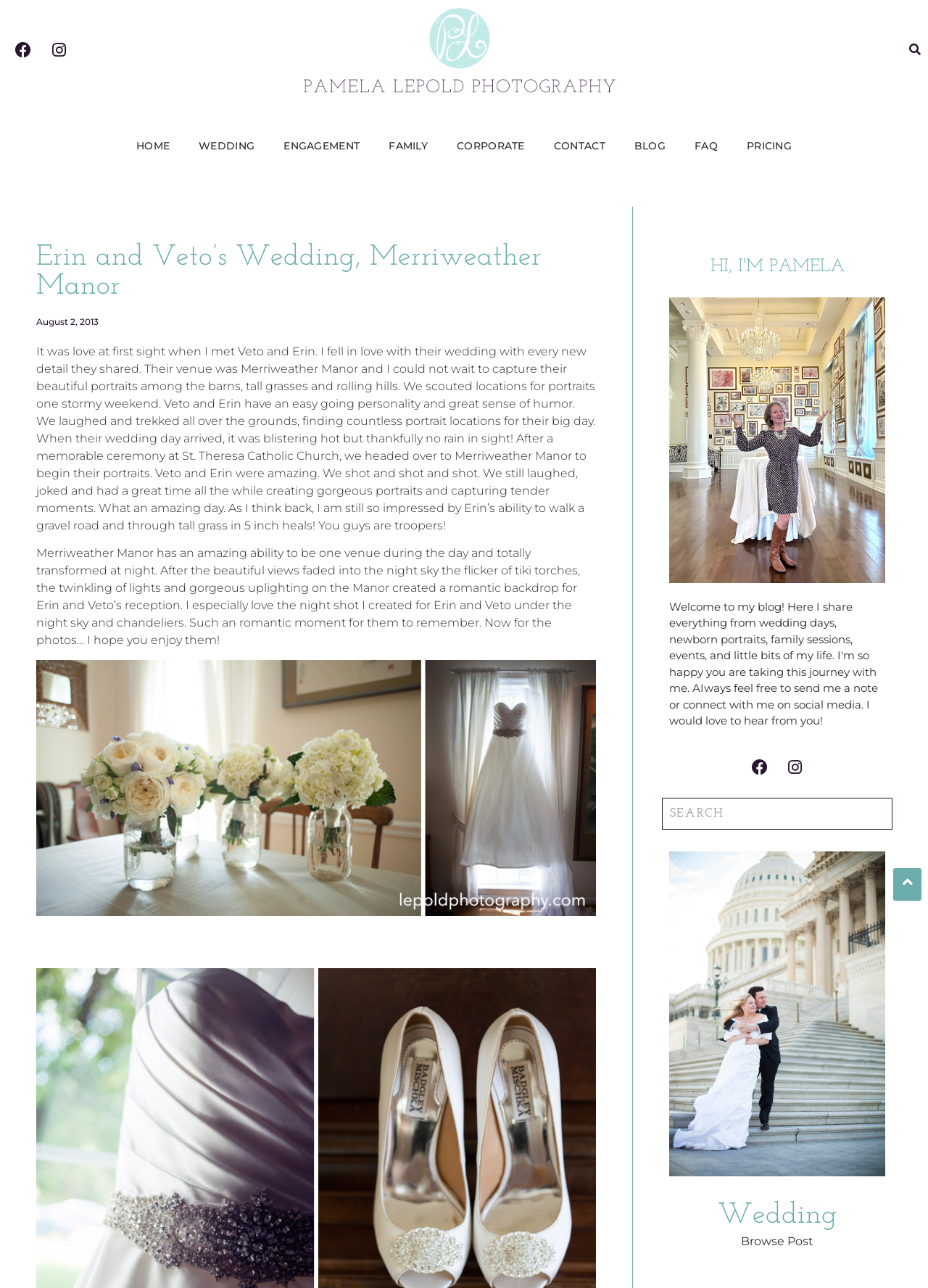Can you determine the bounding box coordinates of the area that needs to be clicked to fulfill the following instruction: "View the wedding photos"?

[0.039, 0.512, 0.642, 0.711]